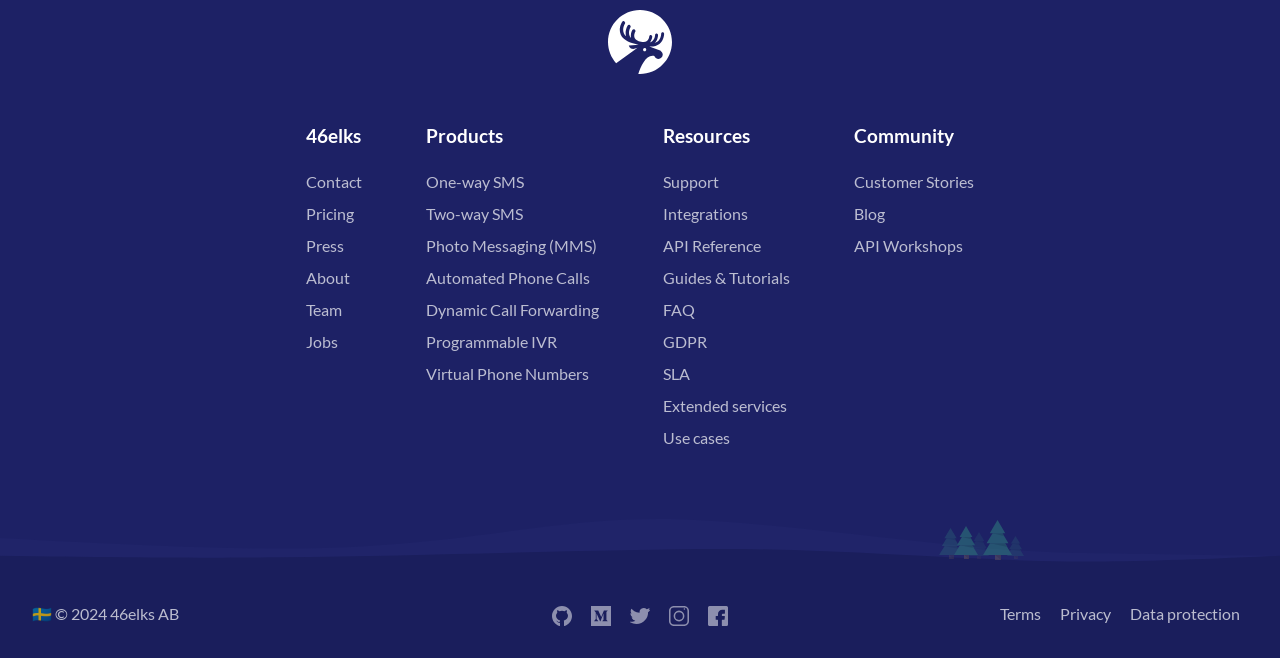What is the company name?
Answer the question with a single word or phrase, referring to the image.

46elks